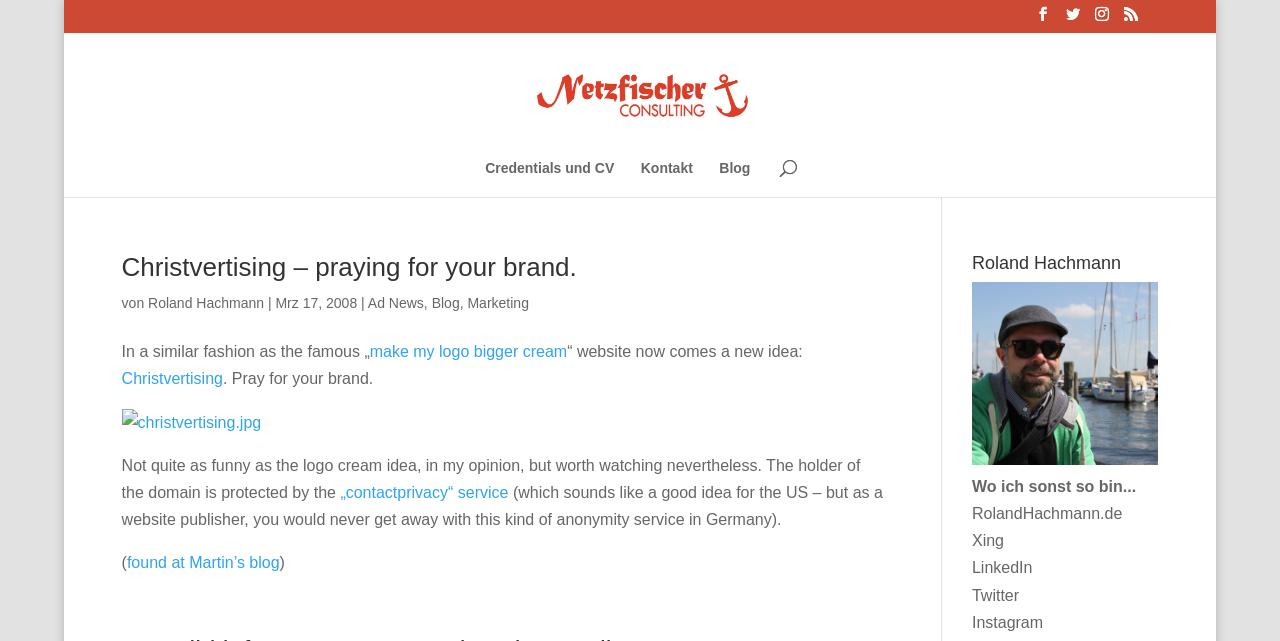Please specify the bounding box coordinates of the area that should be clicked to accomplish the following instruction: "Learn about 'It Takes Two: Story and Features'". The coordinates should consist of four float numbers between 0 and 1, i.e., [left, top, right, bottom].

None